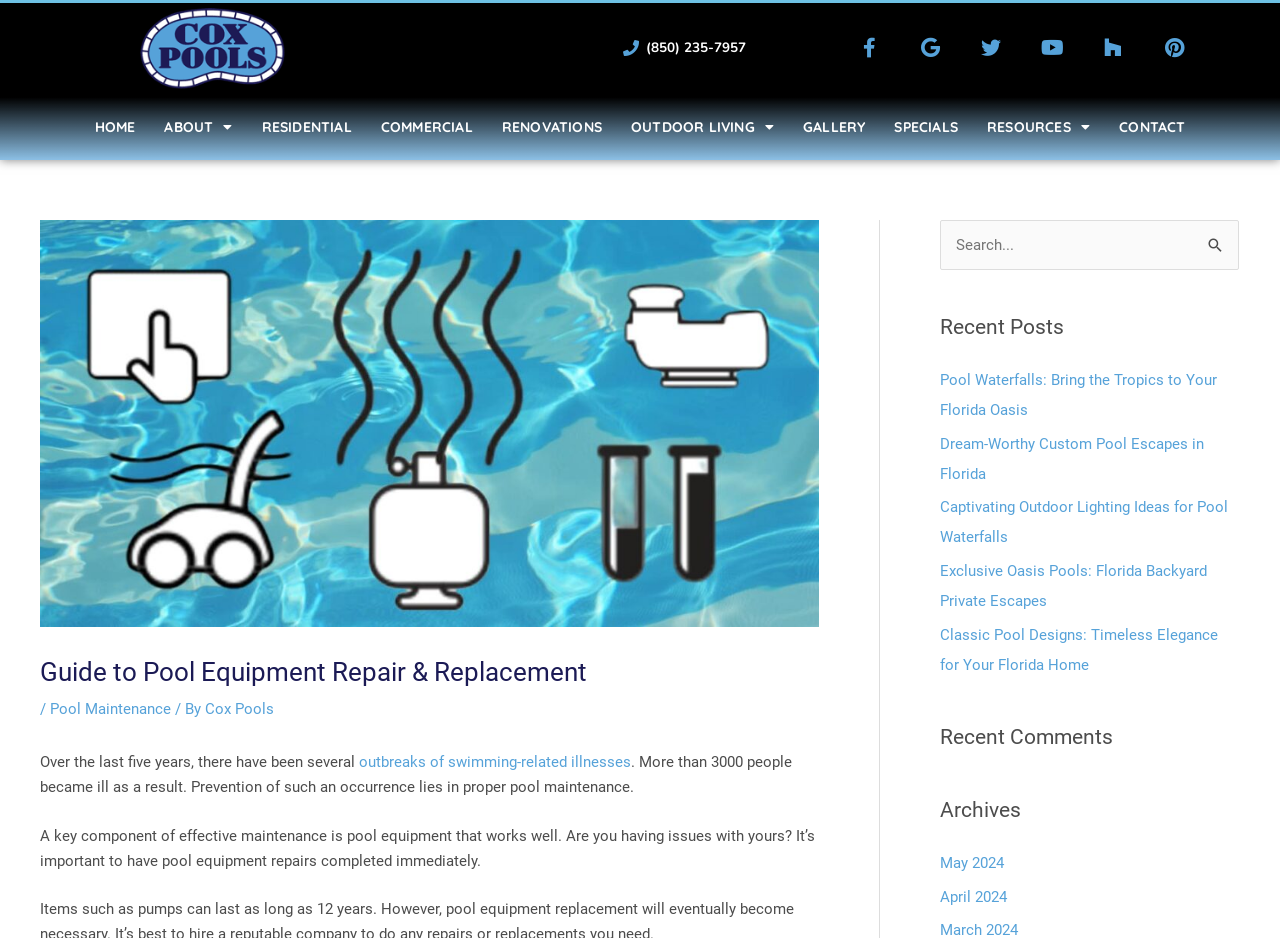Extract the primary heading text from the webpage.

Guide to Pool Equipment Repair & Replacement